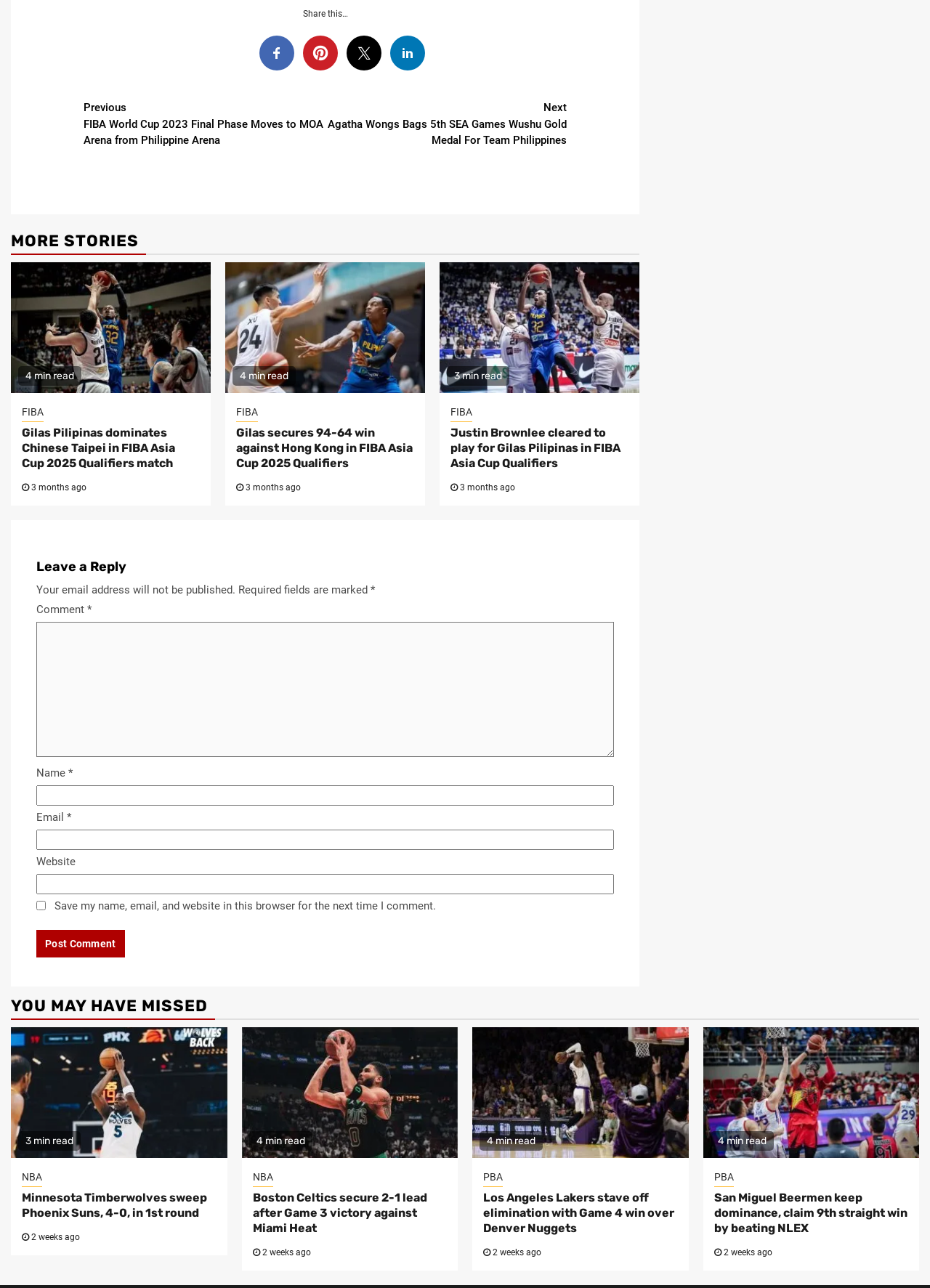Identify the bounding box of the UI element described as follows: "Affiliate Agreement". Provide the coordinates as four float numbers in the range of 0 to 1 [left, top, right, bottom].

None